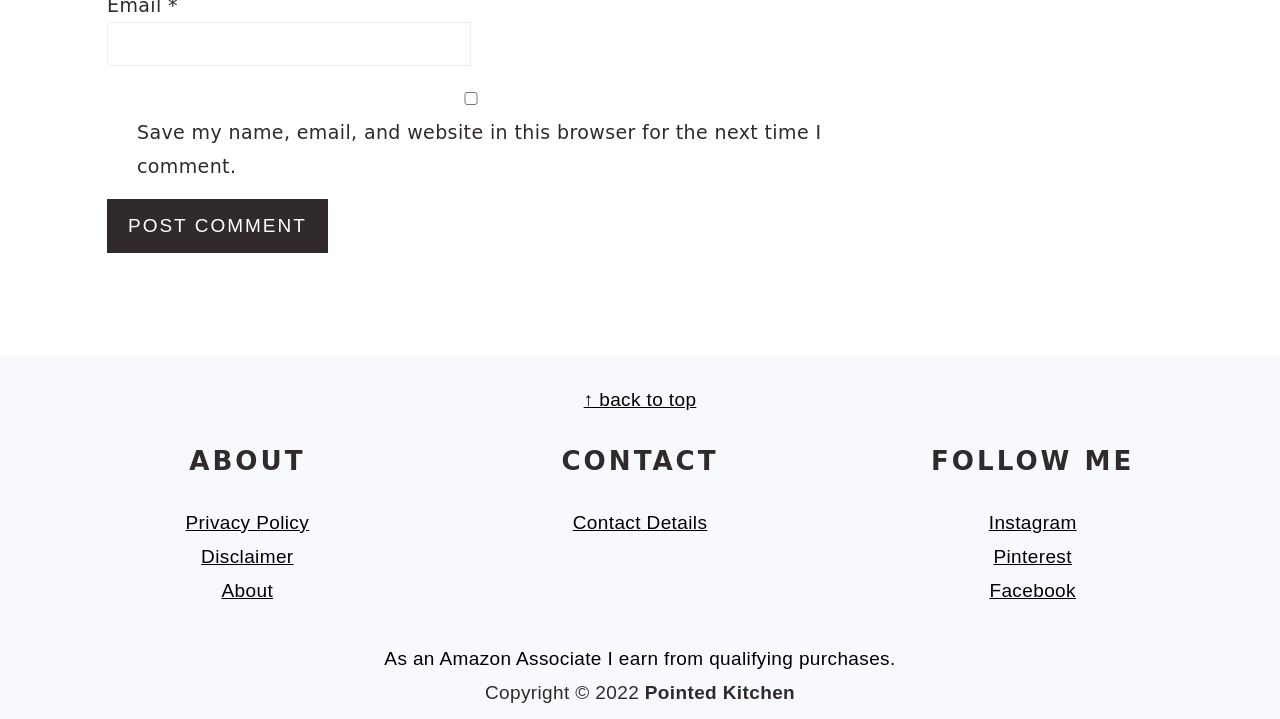Refer to the image and provide a thorough answer to this question:
What social media platforms can you follow the website on?

The footer section of the website has links to follow the website on various social media platforms, including Instagram, Pinterest, and Facebook.